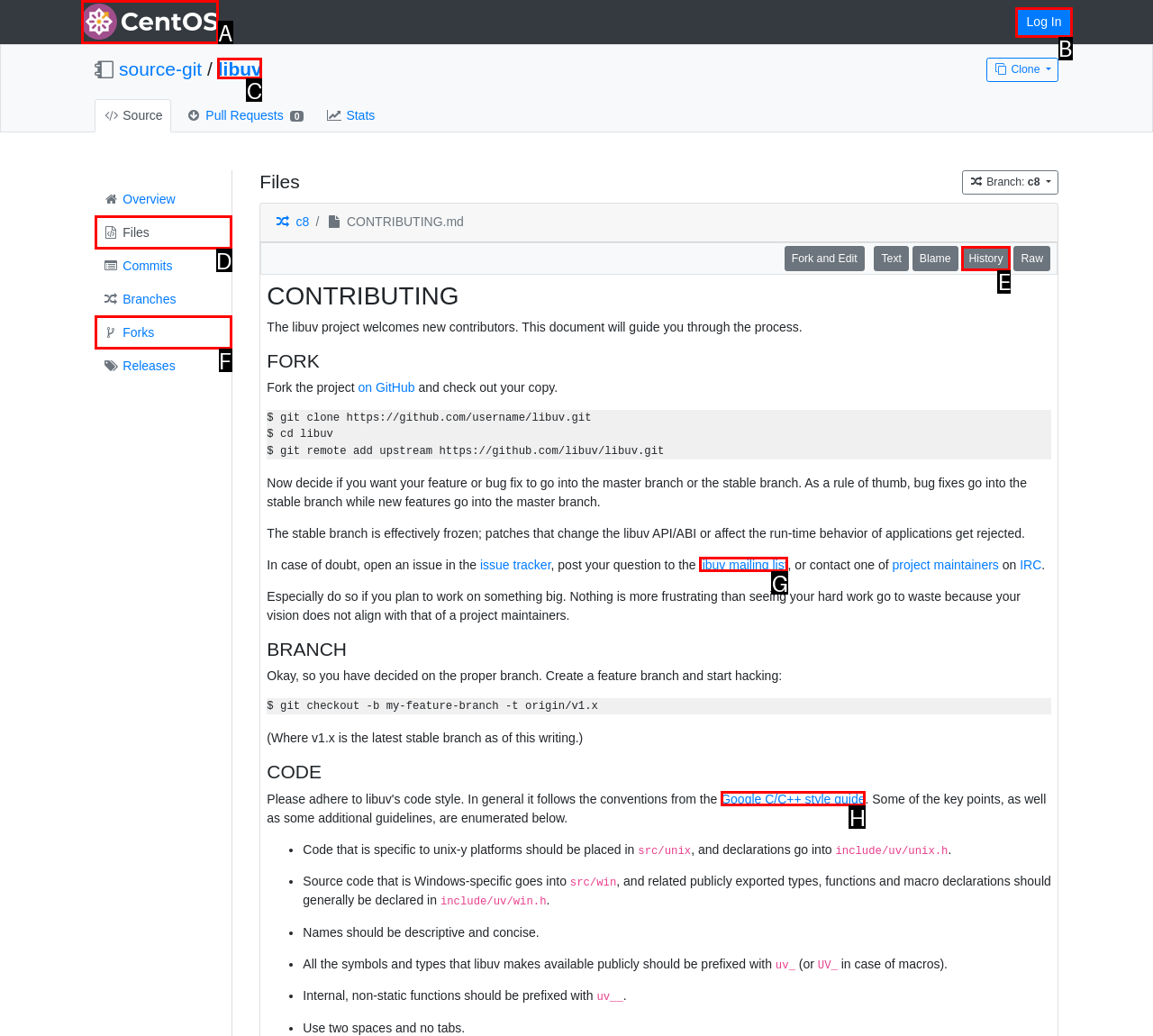Select the appropriate HTML element to click on to finish the task: Click the 'Log In' link.
Answer with the letter corresponding to the selected option.

B